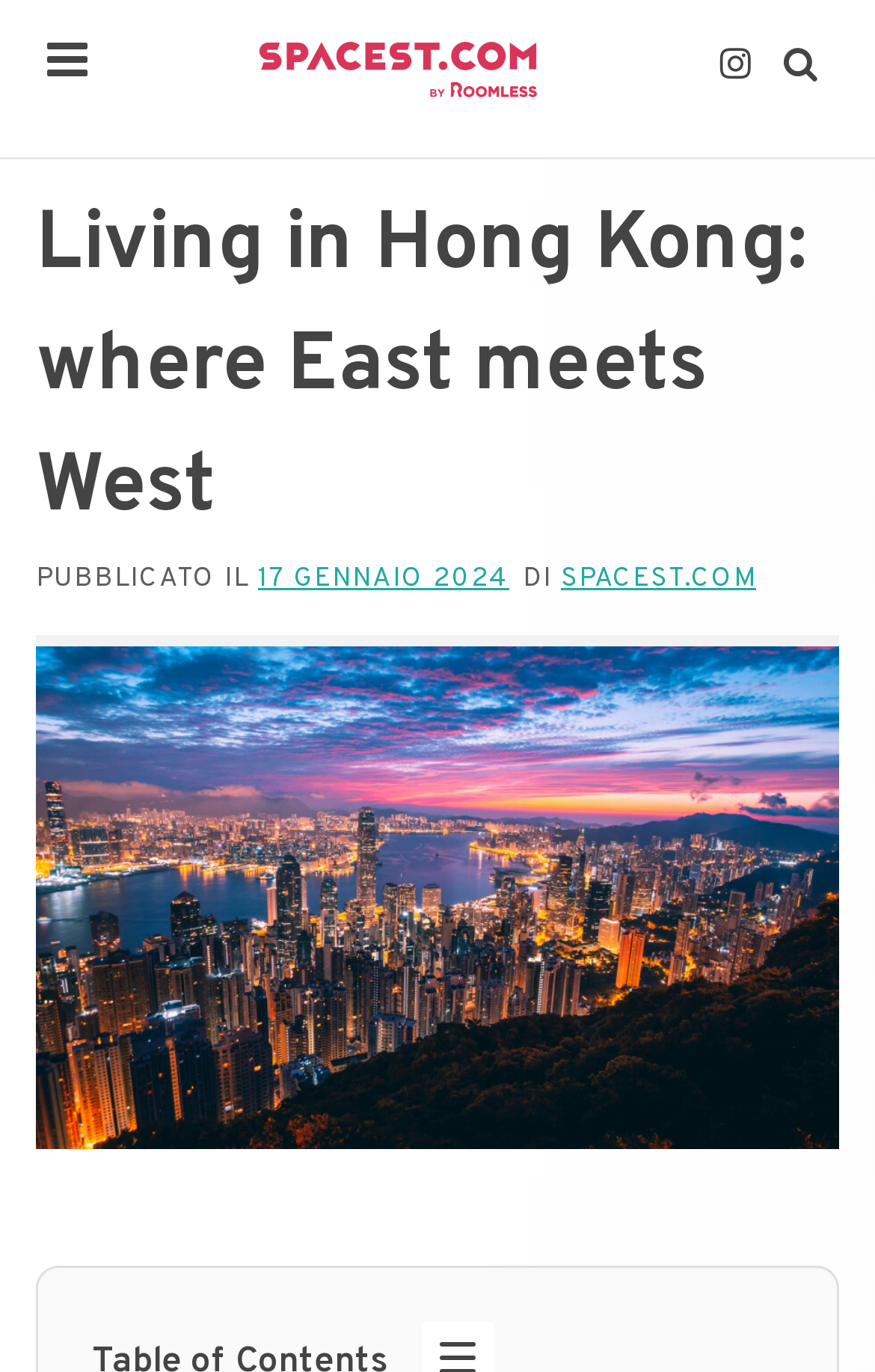How many social media links are present in the top-right corner?
Look at the image and answer with only one word or phrase.

3